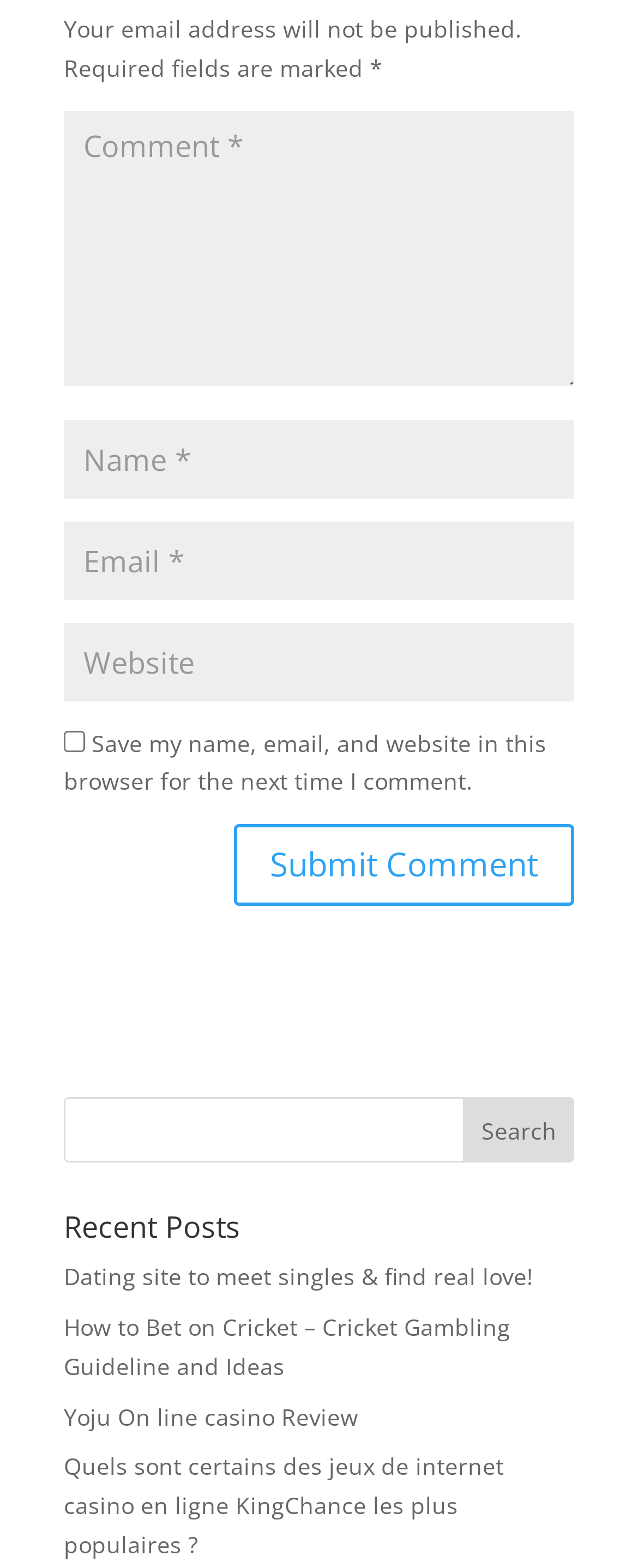Predict the bounding box of the UI element based on the description: "parent_node: Email * aria-describedby="email-notes" name="email"". The coordinates should be four float numbers between 0 and 1, formatted as [left, top, right, bottom].

[0.1, 0.407, 0.9, 0.457]